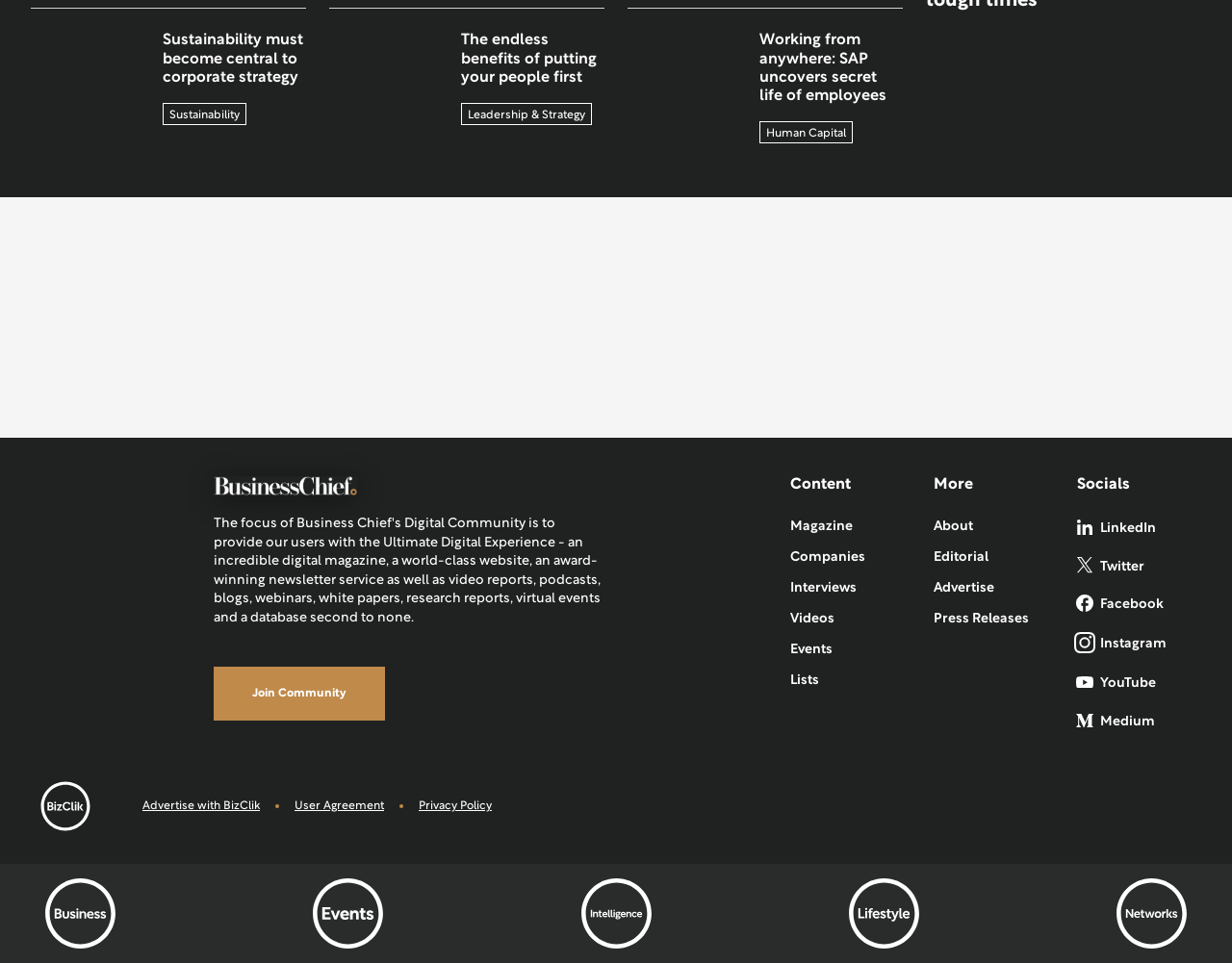What type of content is available on the webpage?
Give a one-word or short-phrase answer derived from the screenshot.

Articles, videos, interviews, lists, events